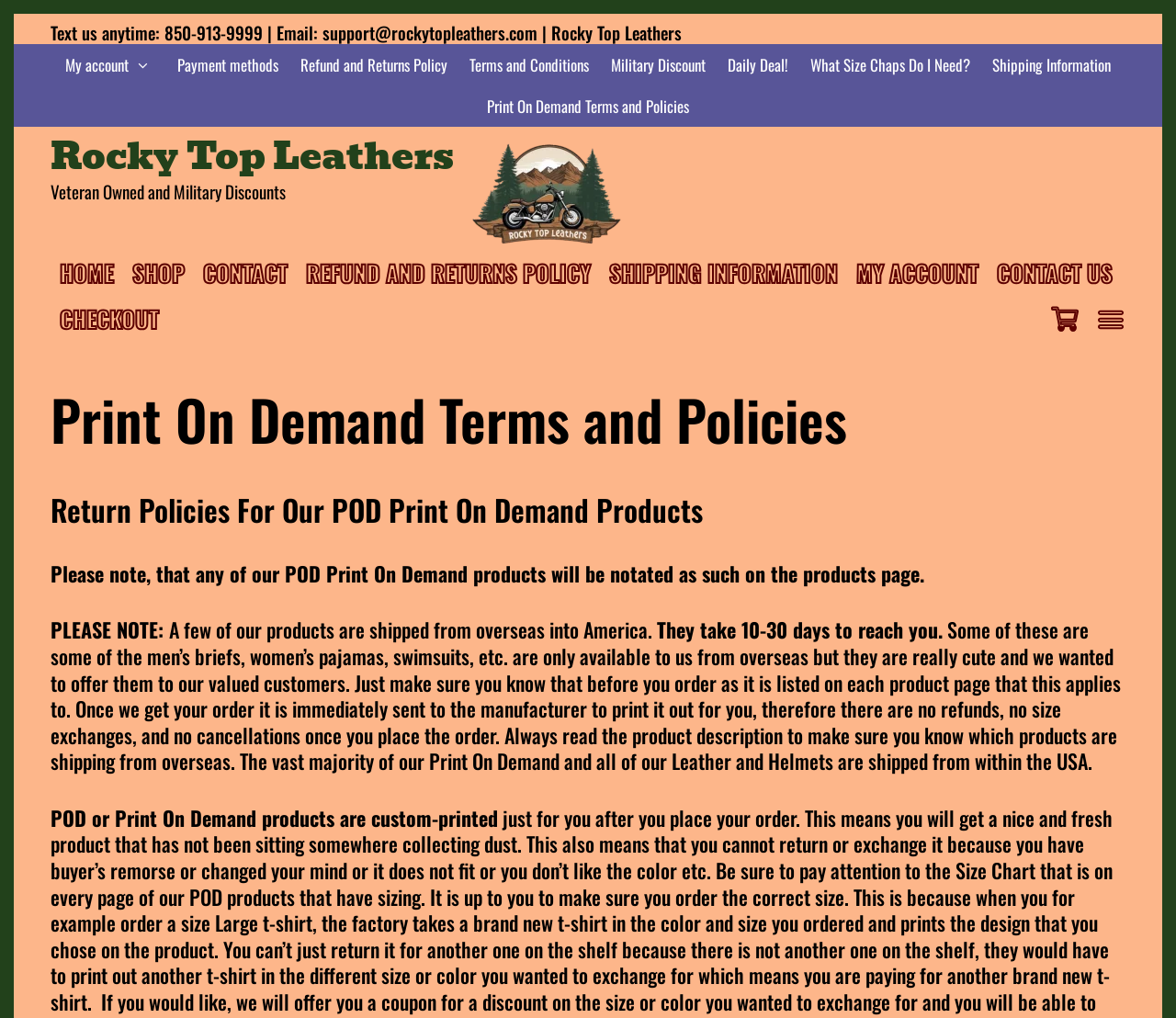Please answer the following query using a single word or phrase: 
What type of products does this website sell?

Leather products